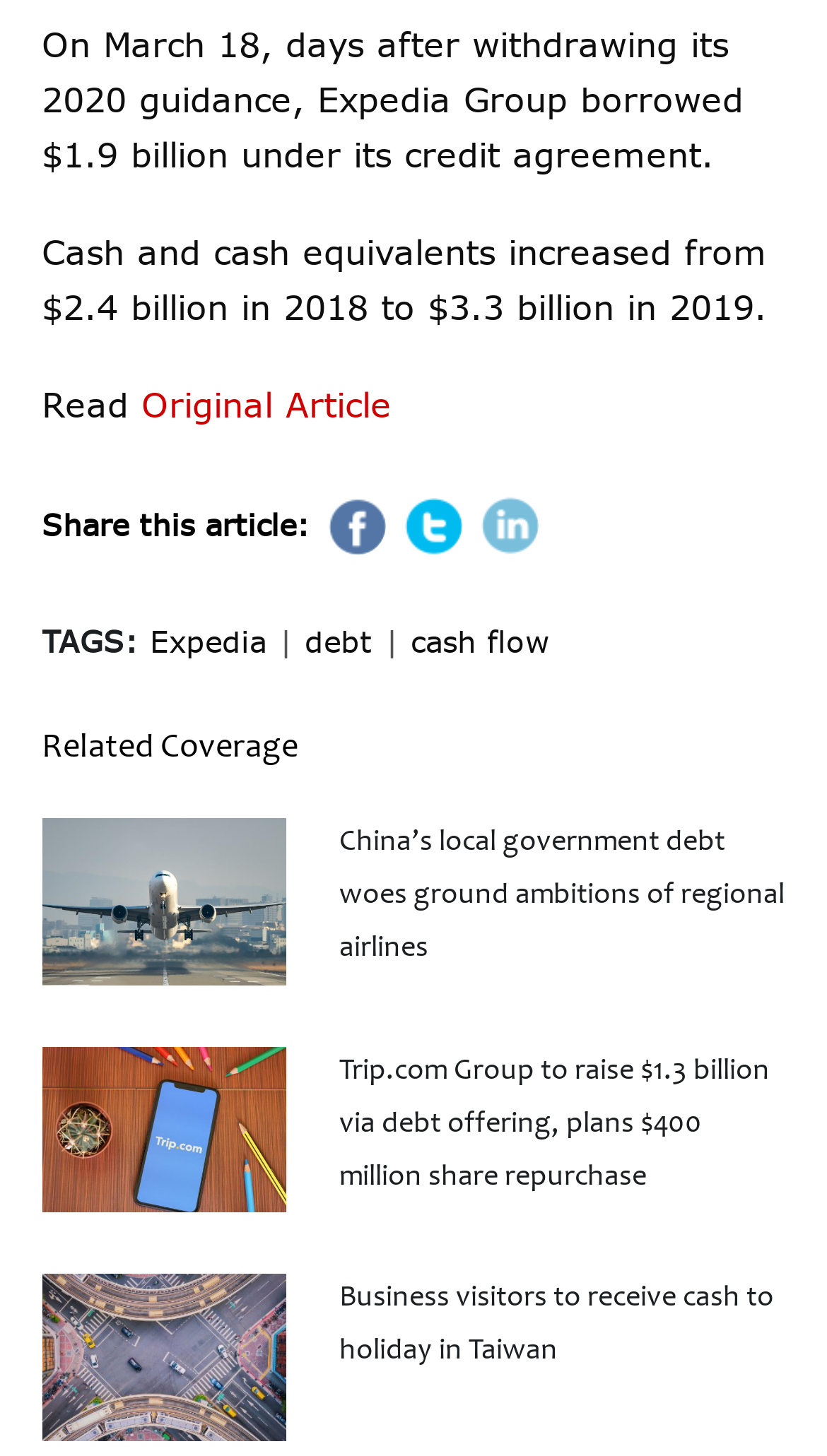Predict the bounding box for the UI component with the following description: "debt".

[0.368, 0.428, 0.45, 0.453]